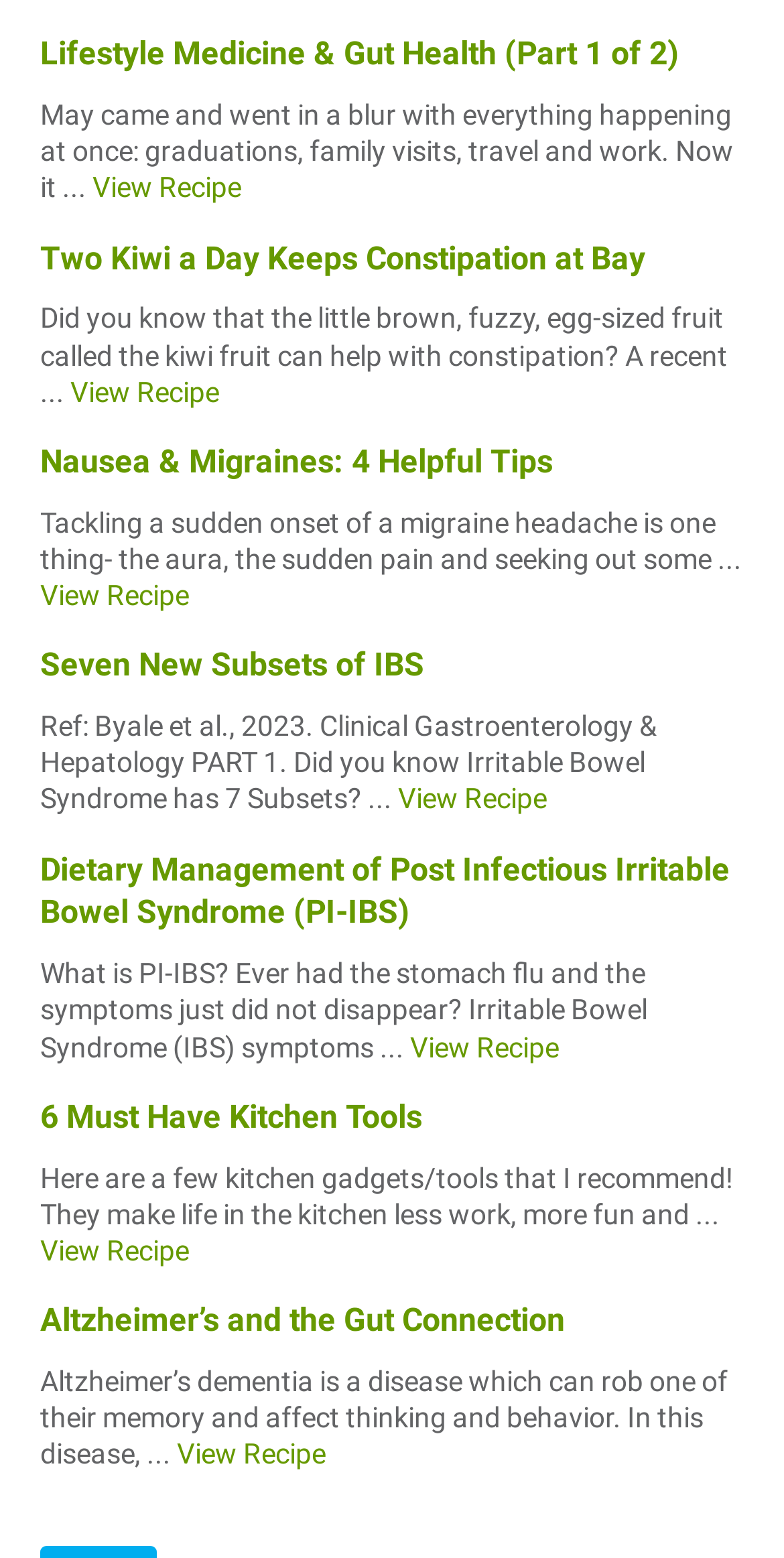Please provide a detailed answer to the question below by examining the image:
What is PI-IBS?

In the article 'Dietary Management of Post Infectious Irritable Bowel Syndrome (PI-IBS)', PI-IBS is explained as a condition where Irritable Bowel Syndrome symptoms persist after a stomach flu infection.